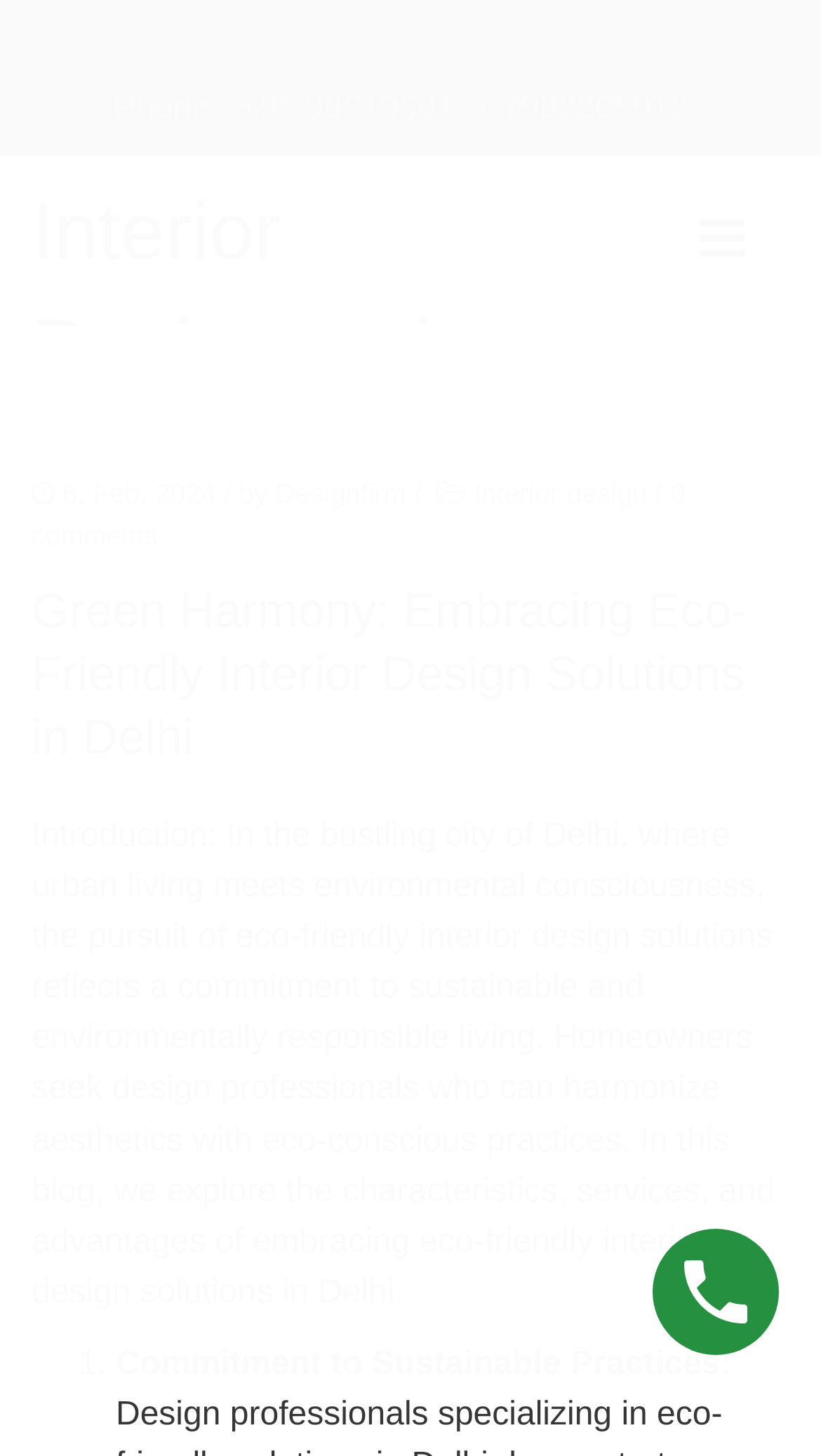What is the relation between urban living and environmental consciousness in Delhi?
Kindly give a detailed and elaborate answer to the question.

According to the introductory paragraph, in the bustling city of Delhi, urban living meets environmental consciousness, which leads to the pursuit of eco-friendly interior design solutions.